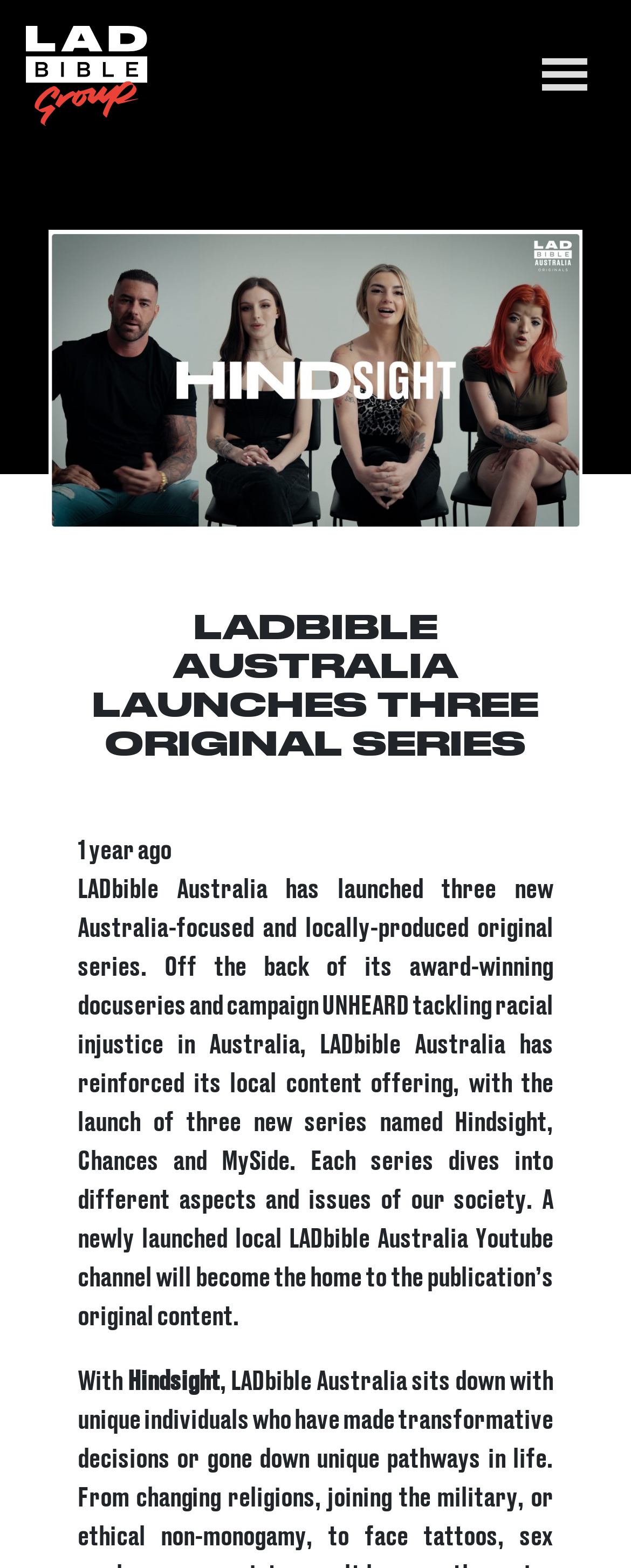Give a one-word or short phrase answer to this question: 
How long ago was the article published?

1 year ago